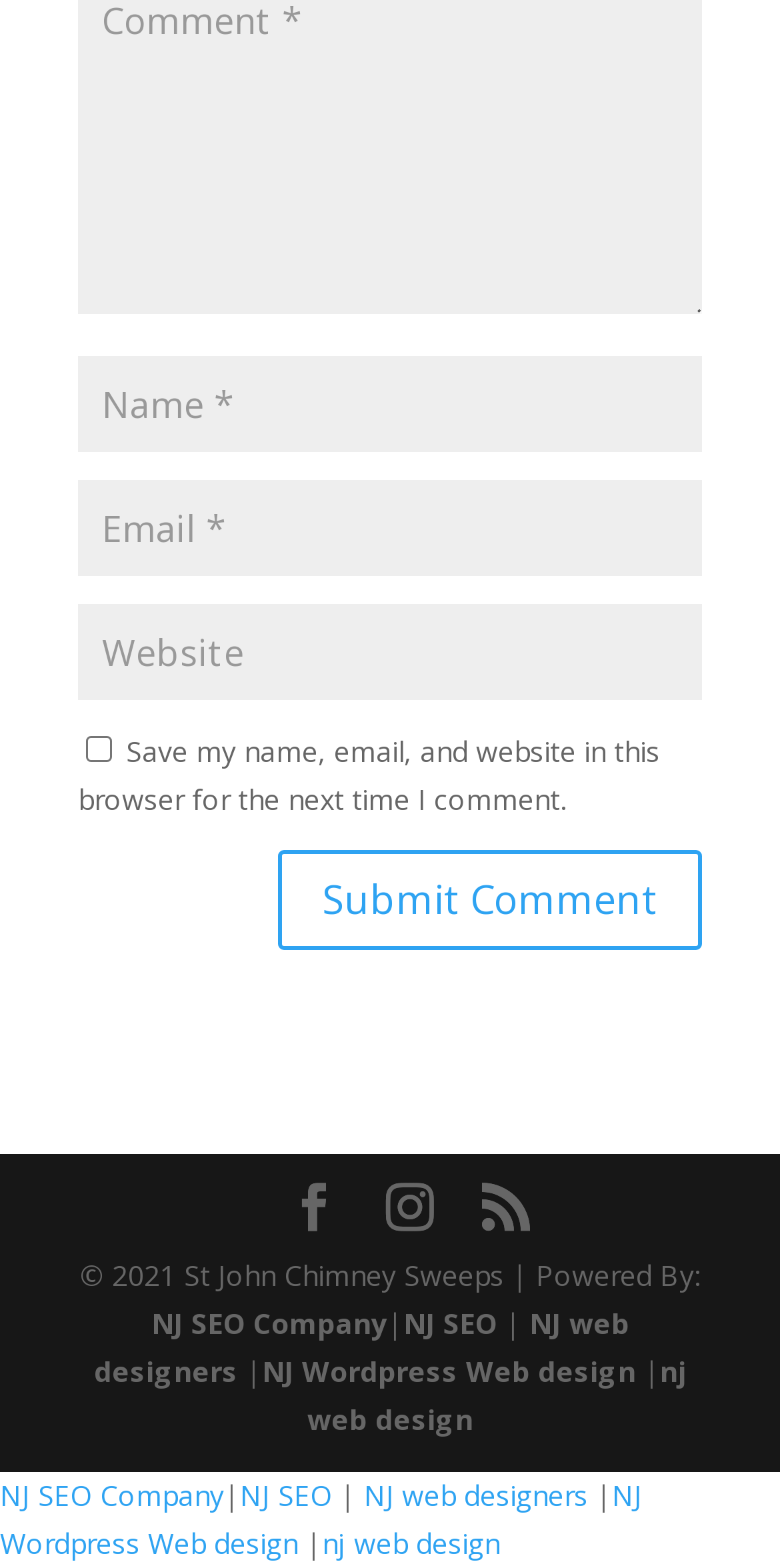Please locate the bounding box coordinates of the element that should be clicked to complete the given instruction: "Visit NJ SEO Company website".

[0.194, 0.832, 0.496, 0.856]